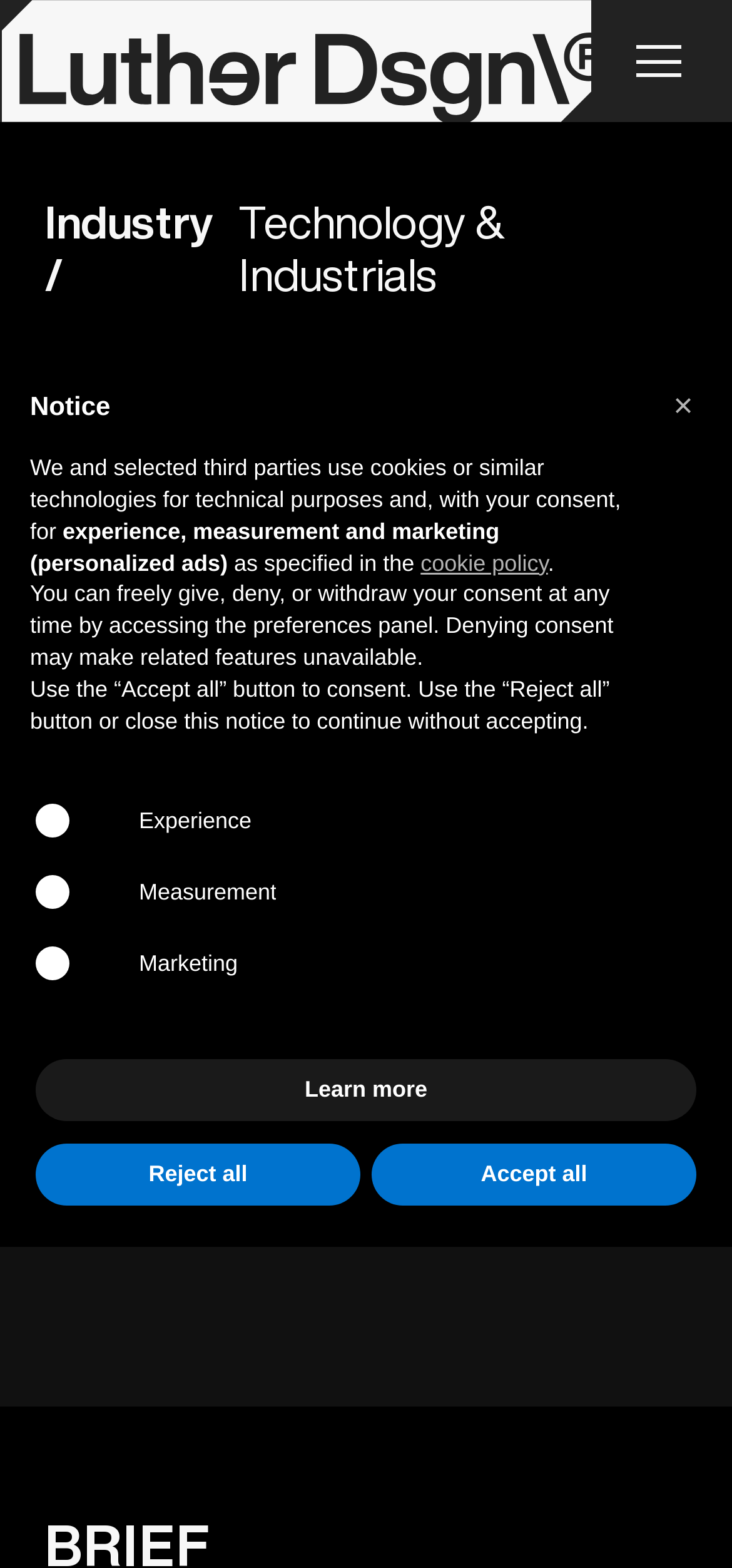Locate the bounding box coordinates of the element you need to click to accomplish the task described by this instruction: "Close the notice dialog".

[0.892, 0.24, 0.974, 0.278]